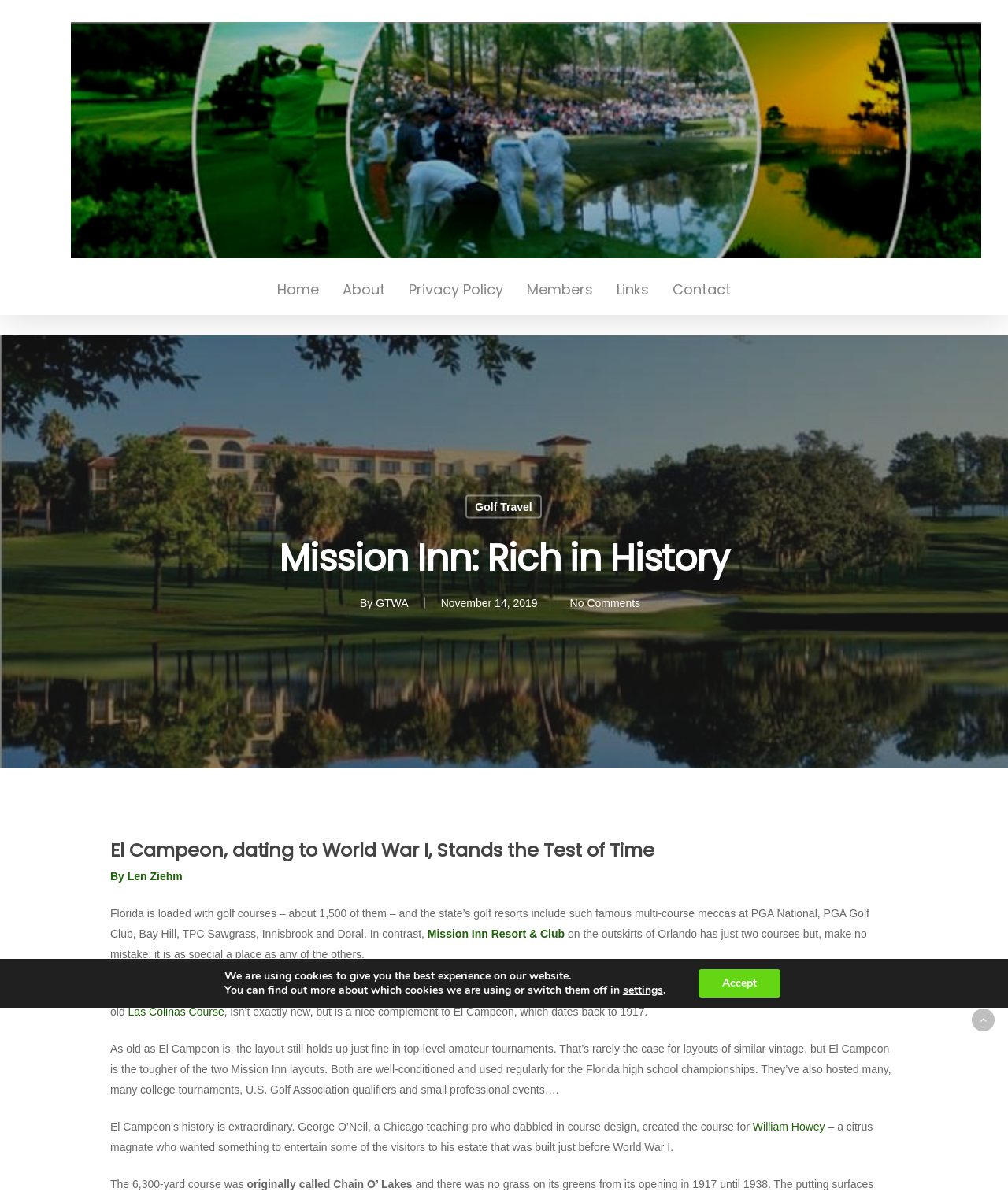What is the purpose of the Mission Inn course?
Answer the question in a detailed and comprehensive manner.

I found the answer by reading the article, which states '...a citrus magnate who wanted something to entertain some of the visitors to his estate that was built just before World War I.' This indicates that the purpose of the Mission Inn course is to entertain visitors.